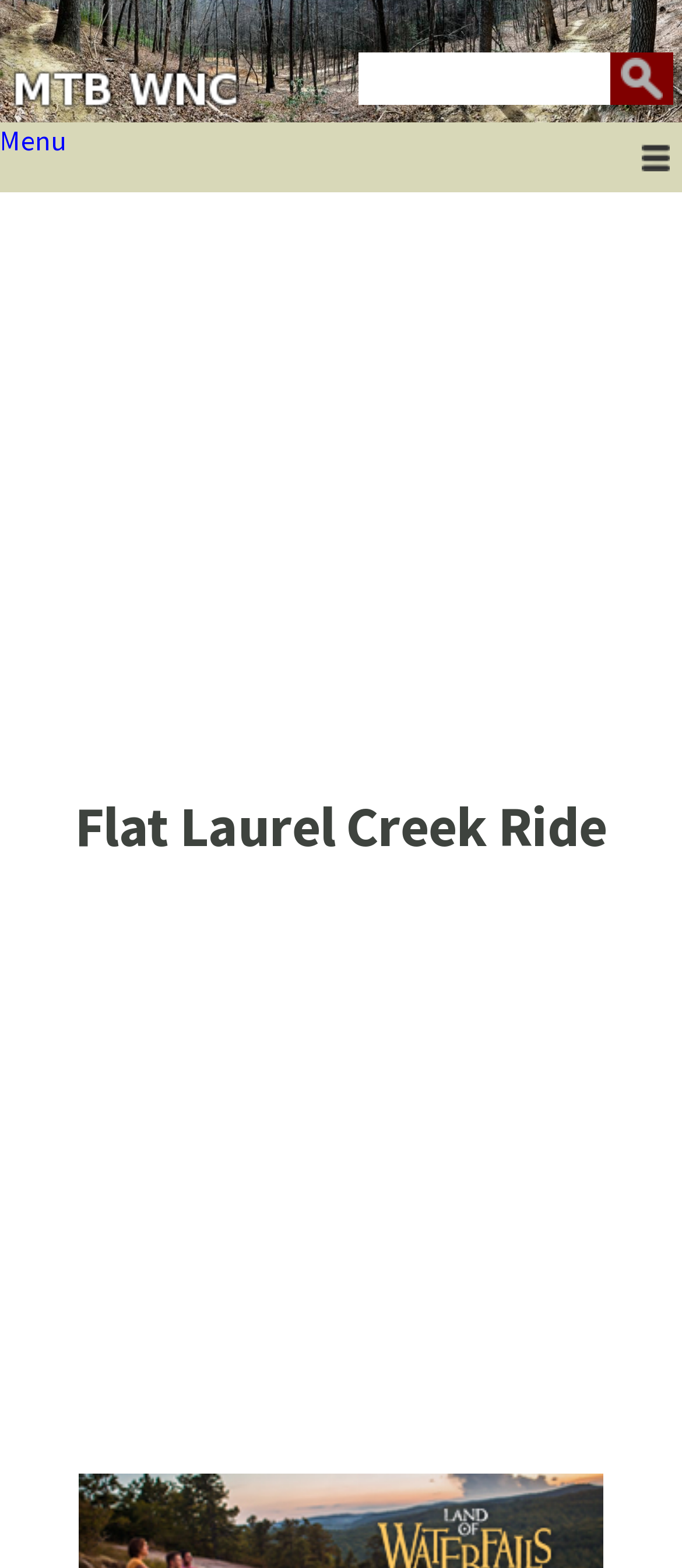Identify the bounding box coordinates of the part that should be clicked to carry out this instruction: "Click on Menu".

[0.0, 0.078, 1.0, 0.123]